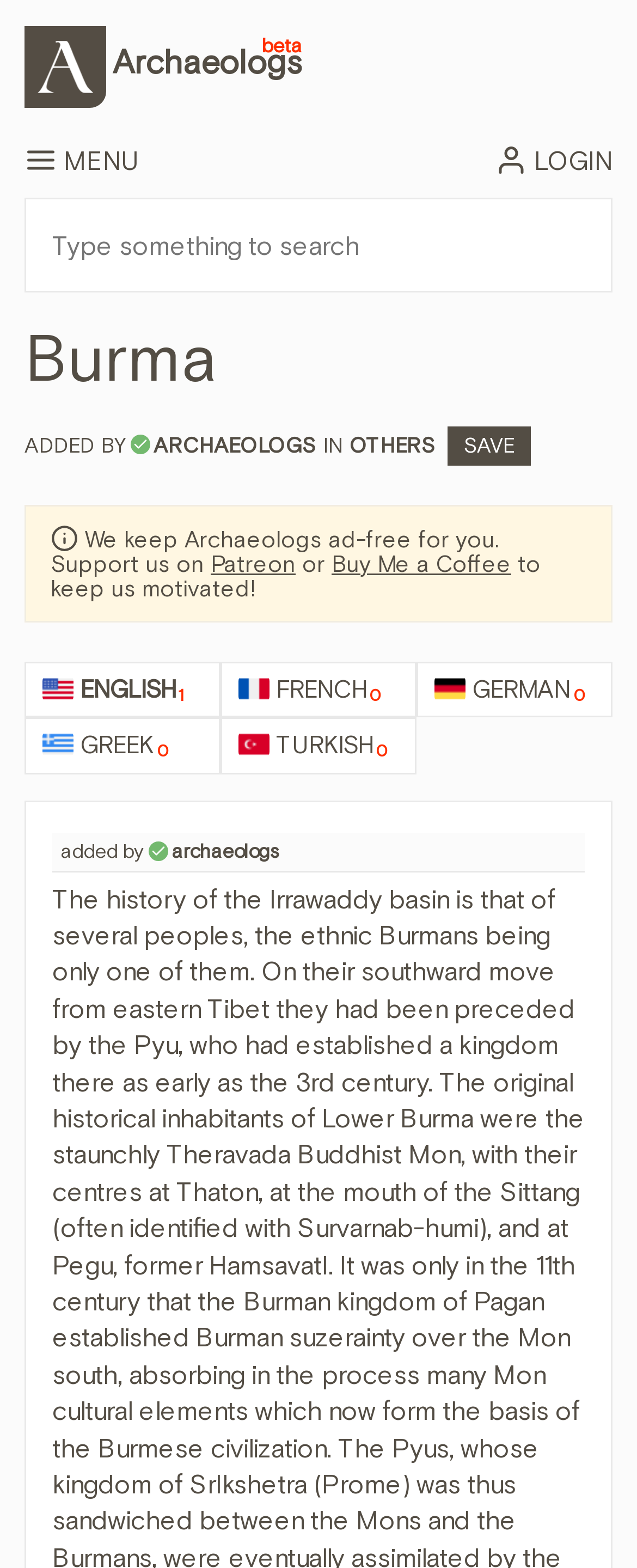Use a single word or phrase to answer the question:
How many languages are available on this website?

5